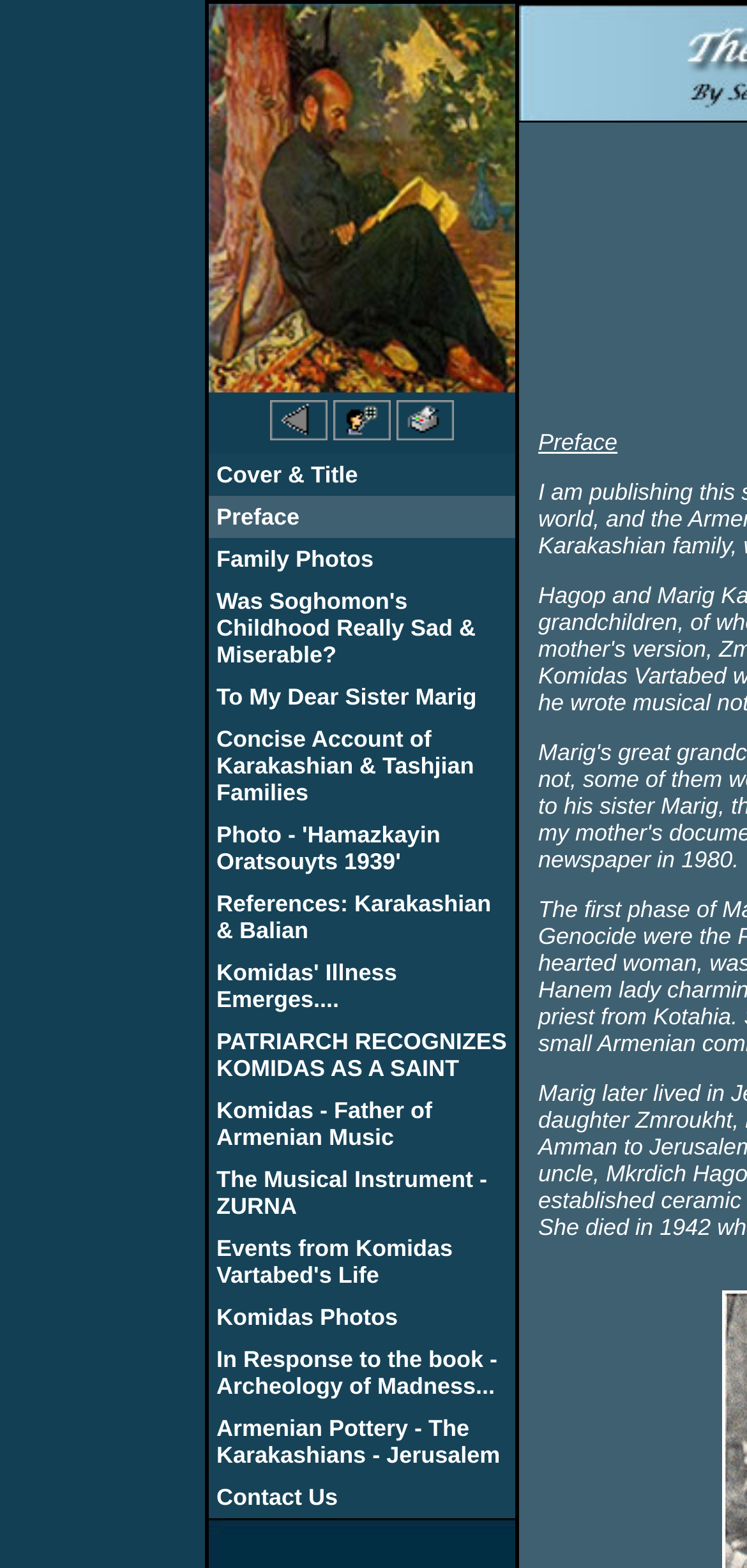From the element description alt="Email to a friend", predict the bounding box coordinates of the UI element. The coordinates must be specified in the format (top-left x, top-left y, bottom-right x, bottom-right y) and should be within the 0 to 1 range.

[0.446, 0.267, 0.523, 0.284]